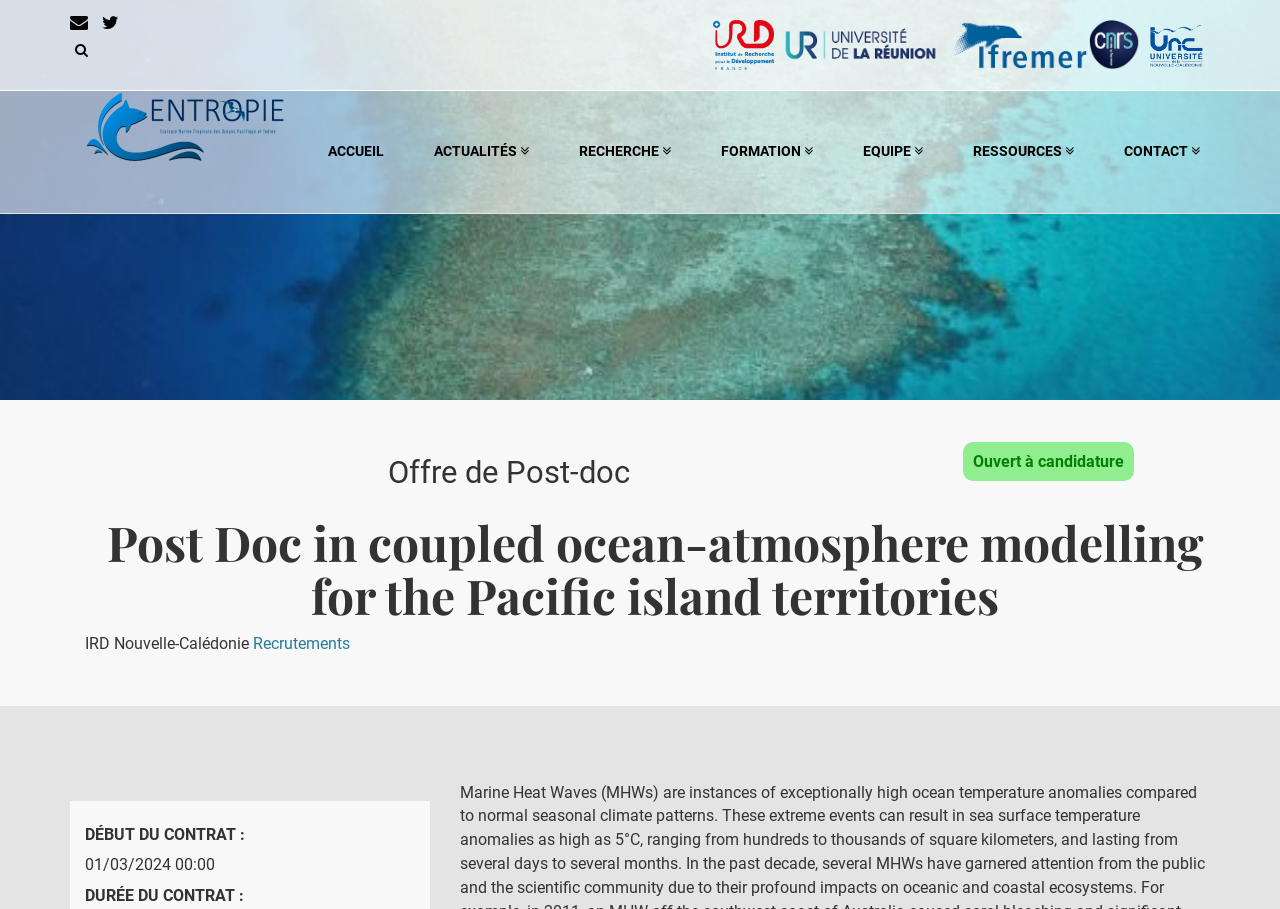Give a concise answer of one word or phrase to the question: 
What is the current status of the job offer?

Open to application